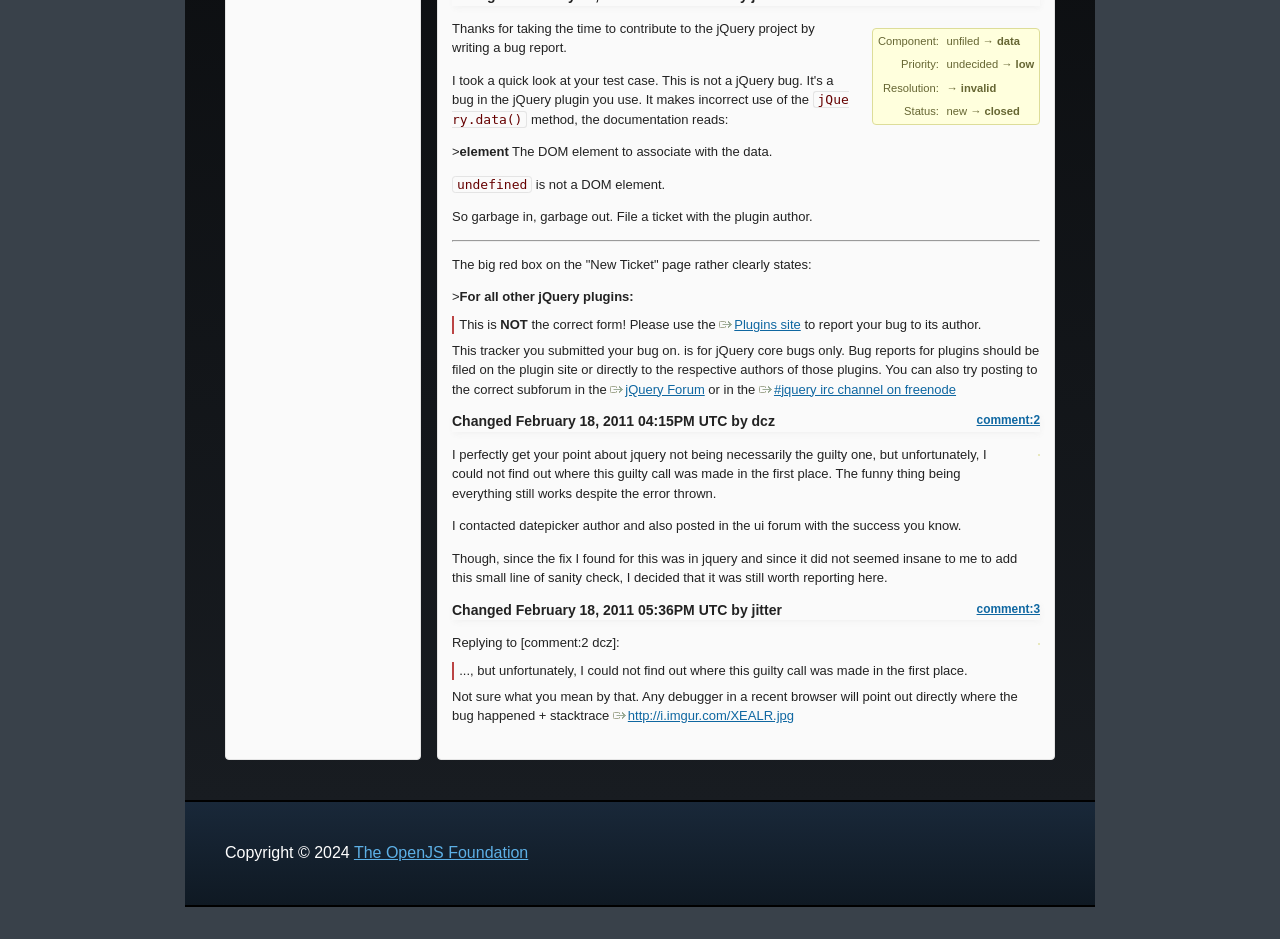Based on the description "jQuery Forum", find the bounding box of the specified UI element.

[0.477, 0.406, 0.551, 0.422]